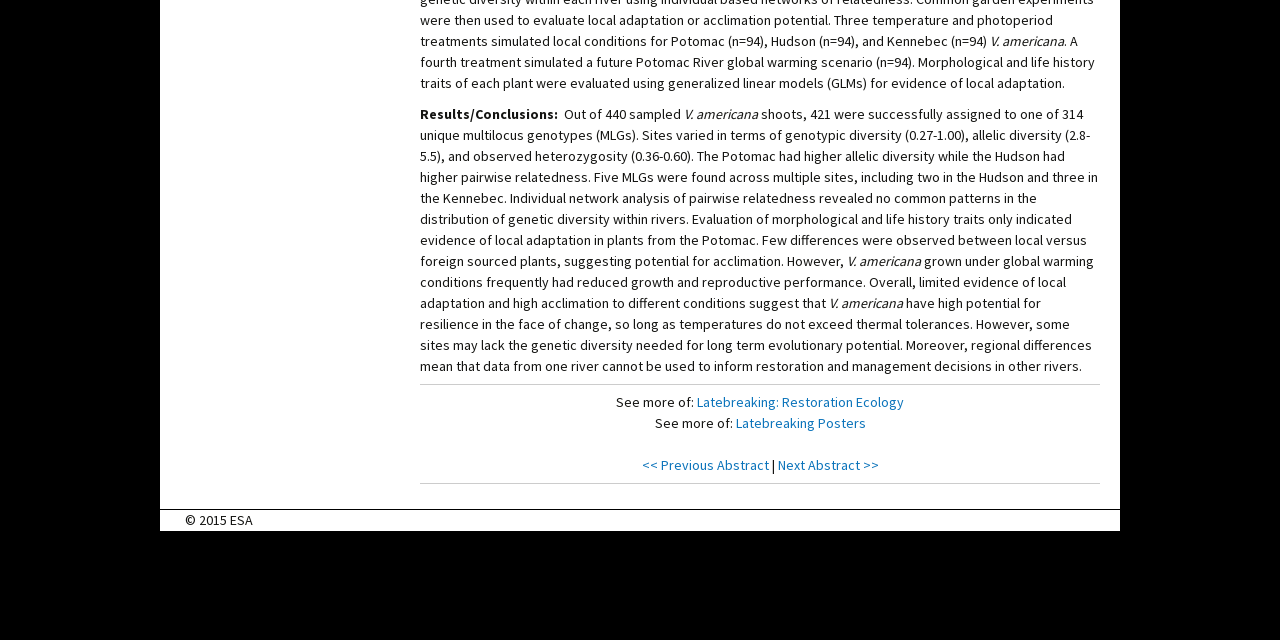Given the description "Latebreaking: Restoration Ecology", determine the bounding box of the corresponding UI element.

[0.545, 0.614, 0.706, 0.642]